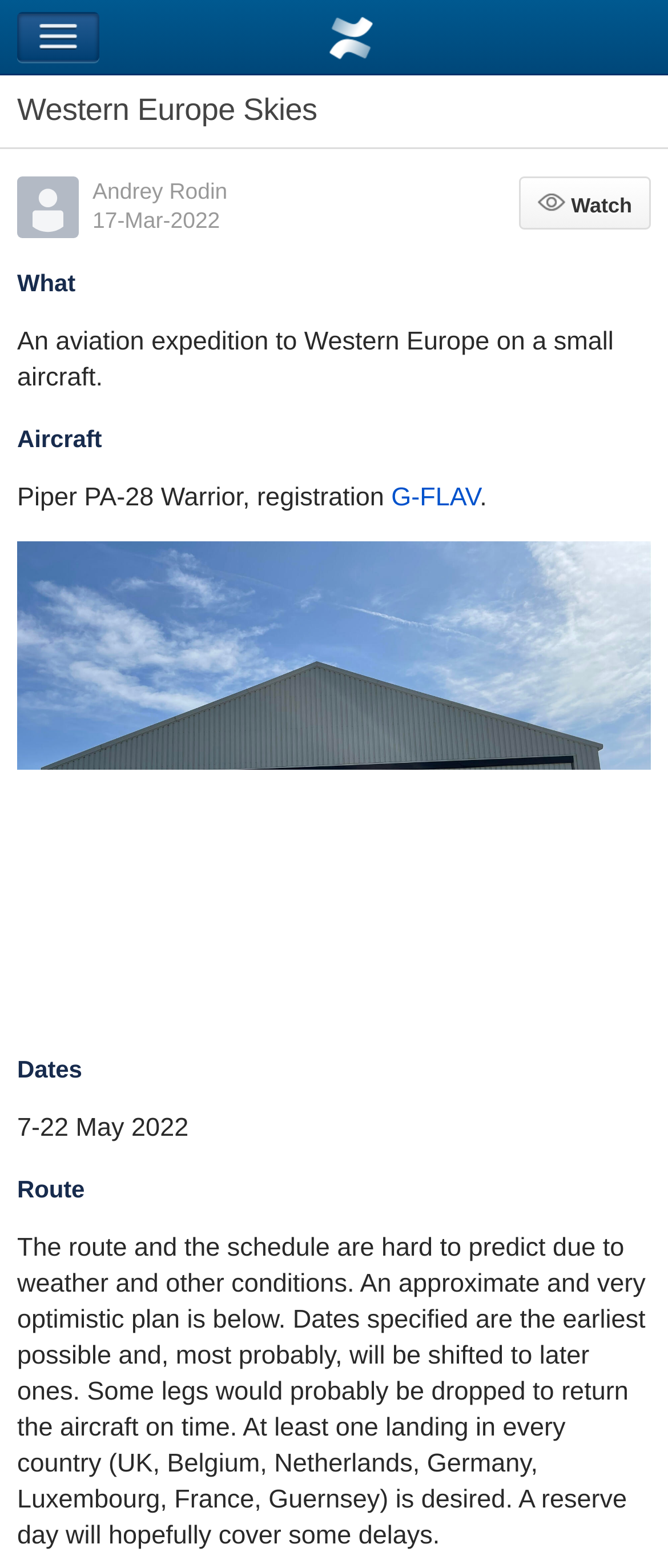Extract the main heading from the webpage content.

Western Europe Skies